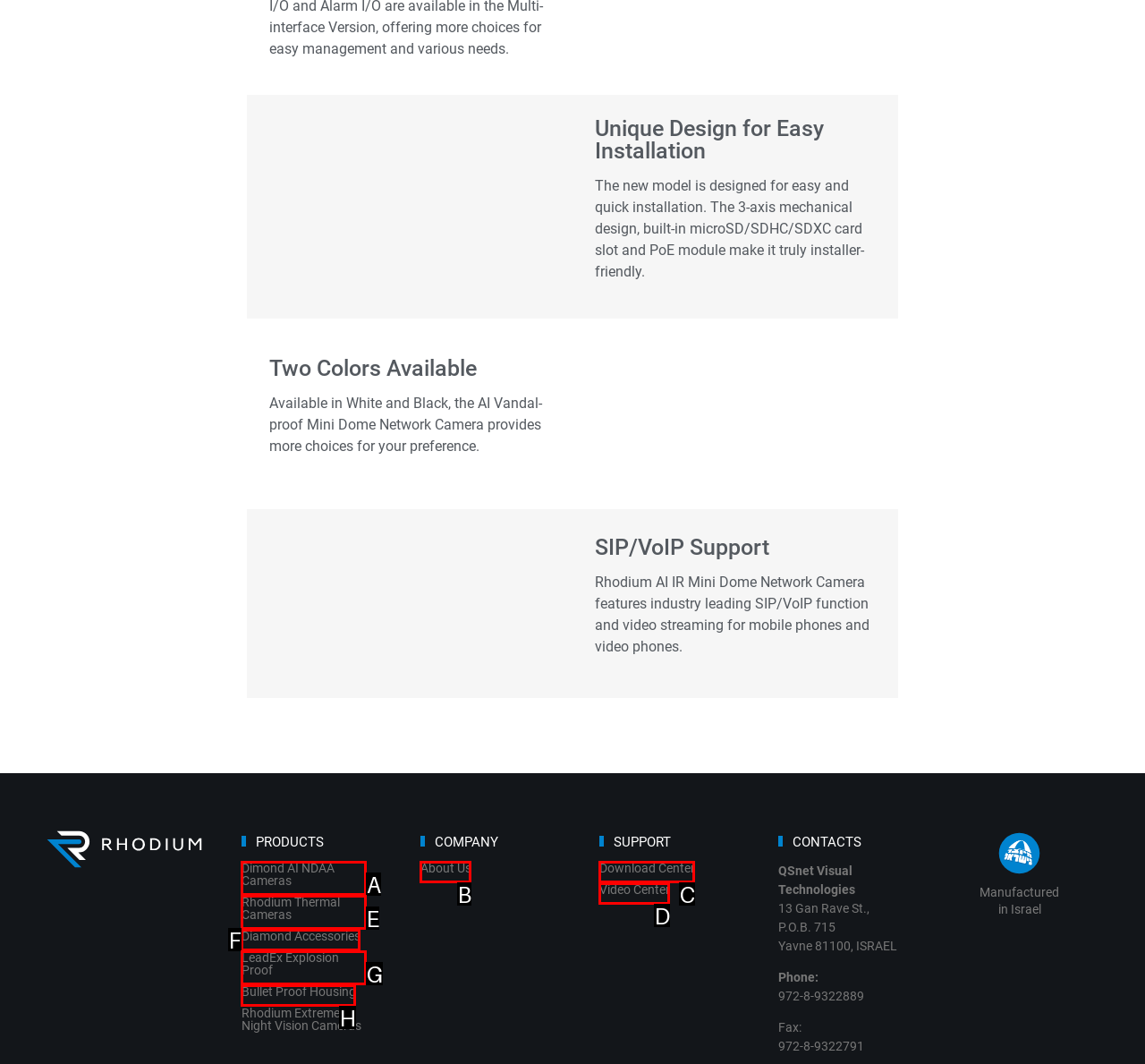Identify the letter that best matches this UI element description: Dimond AI NDAA Cameras
Answer with the letter from the given options.

A